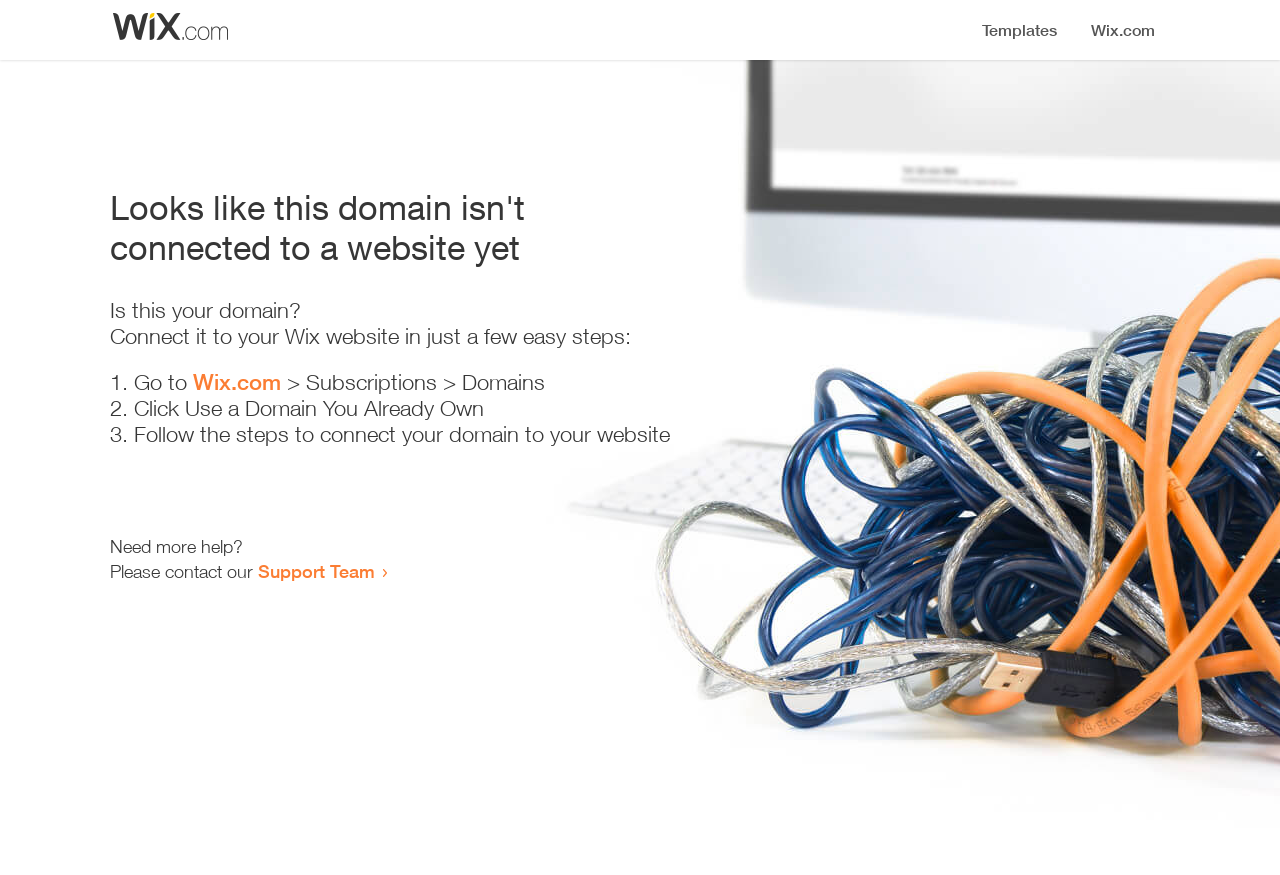Offer a comprehensive description of the webpage’s content and structure.

The webpage appears to be an error page, indicating that a domain is not connected to a website yet. At the top, there is a small image, followed by a heading that states the error message. Below the heading, there is a series of instructions to connect the domain to a Wix website. The instructions are presented in a step-by-step format, with three numbered list items. Each list item contains a brief description of the action to take, with a link to Wix.com in the first step. 

To the right of the instructions, there is a small gap, and then a section that offers additional help. This section contains two lines of text, with a link to the Support Team in the second line. The entire content is centered on the page, with a moderate amount of whitespace between the elements.